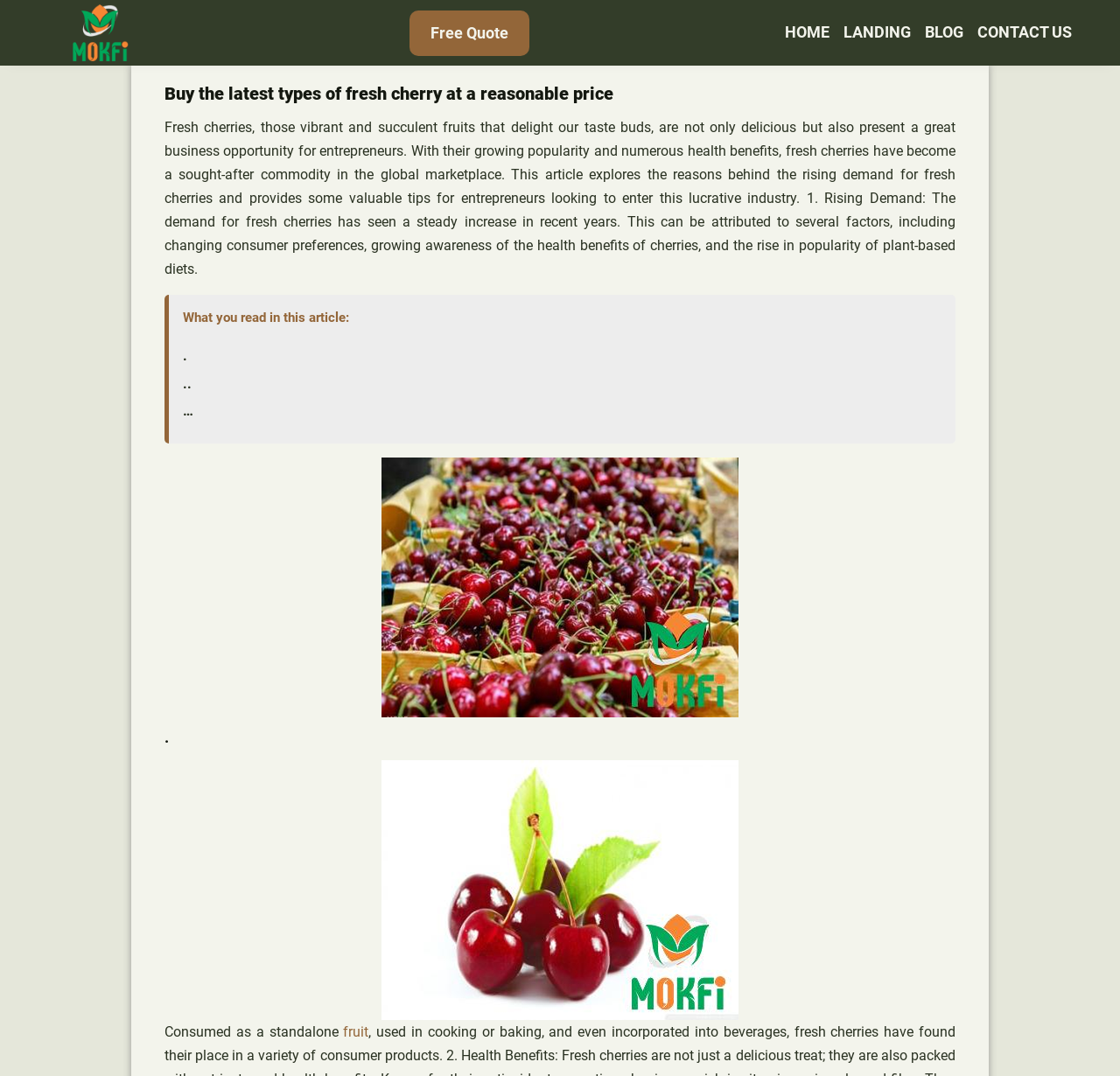What is one of the factors contributing to the rising demand for fresh cherries?
Using the image, give a concise answer in the form of a single word or short phrase.

Changing consumer preferences